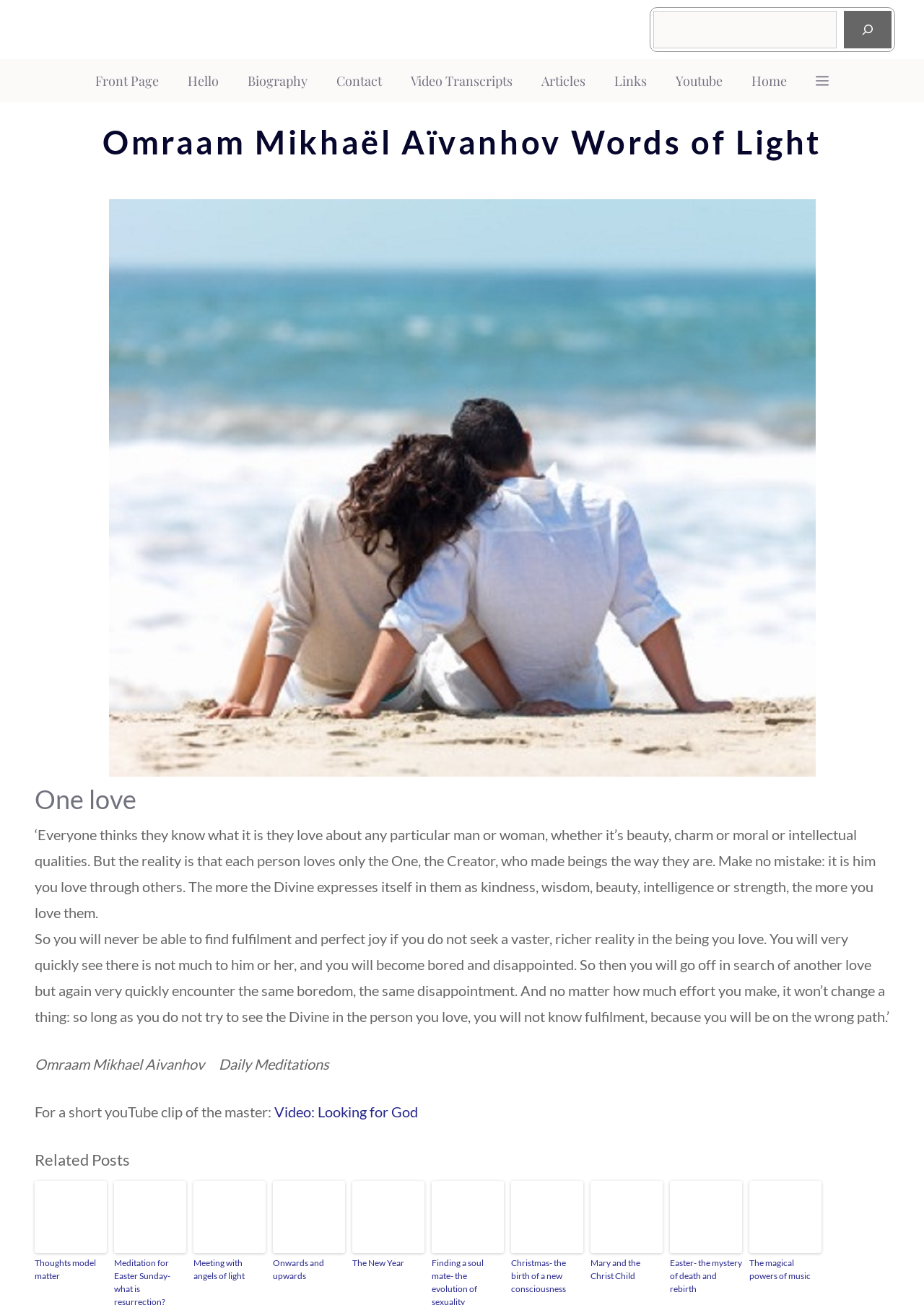Locate the coordinates of the bounding box for the clickable region that fulfills this instruction: "Watch the video 'Looking for God'".

[0.296, 0.845, 0.452, 0.859]